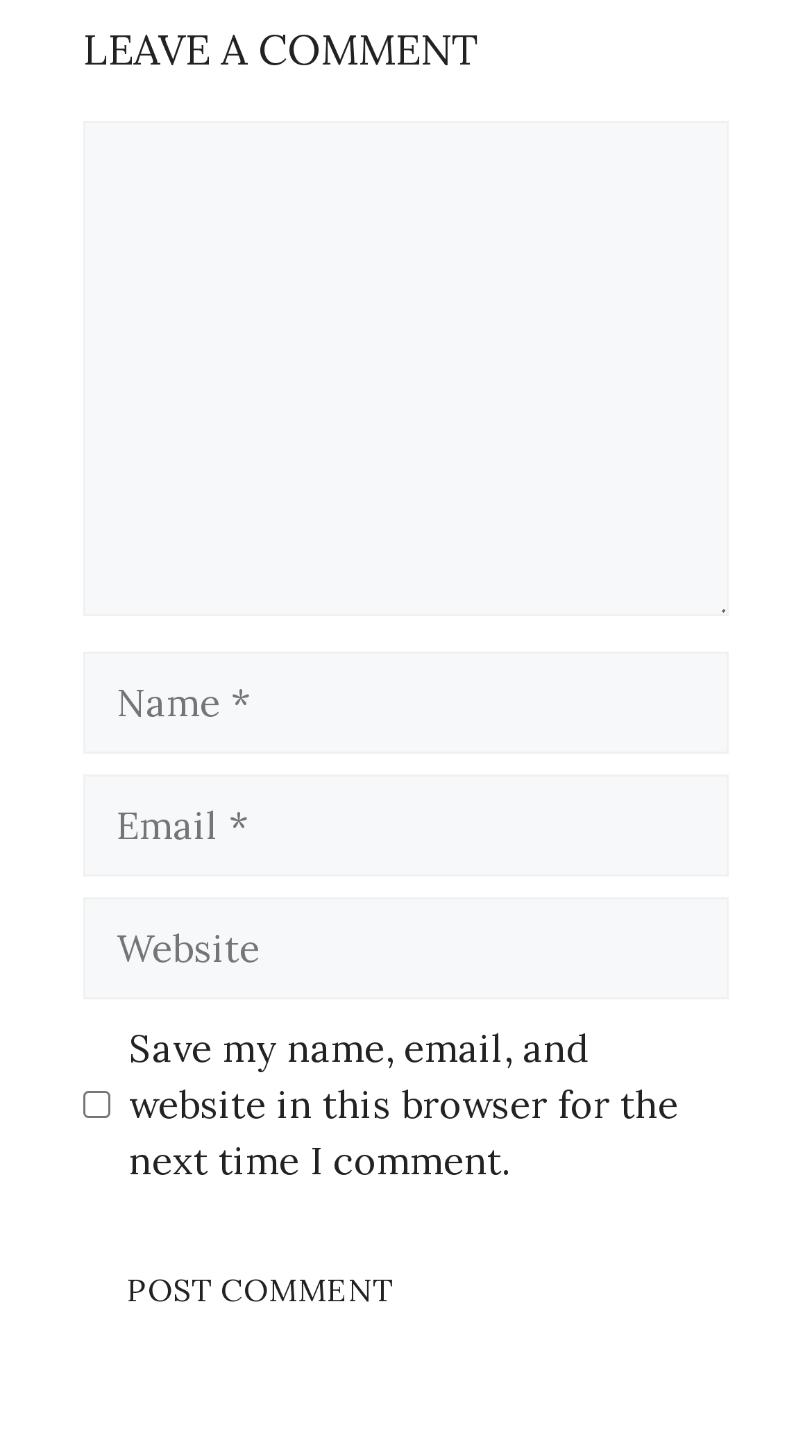Using the information in the image, give a comprehensive answer to the question: 
What is the function of the checkbox?

The checkbox is labeled 'Save my name, email, and website in this browser for the next time I comment', indicating that it allows users to save their information for future comments.